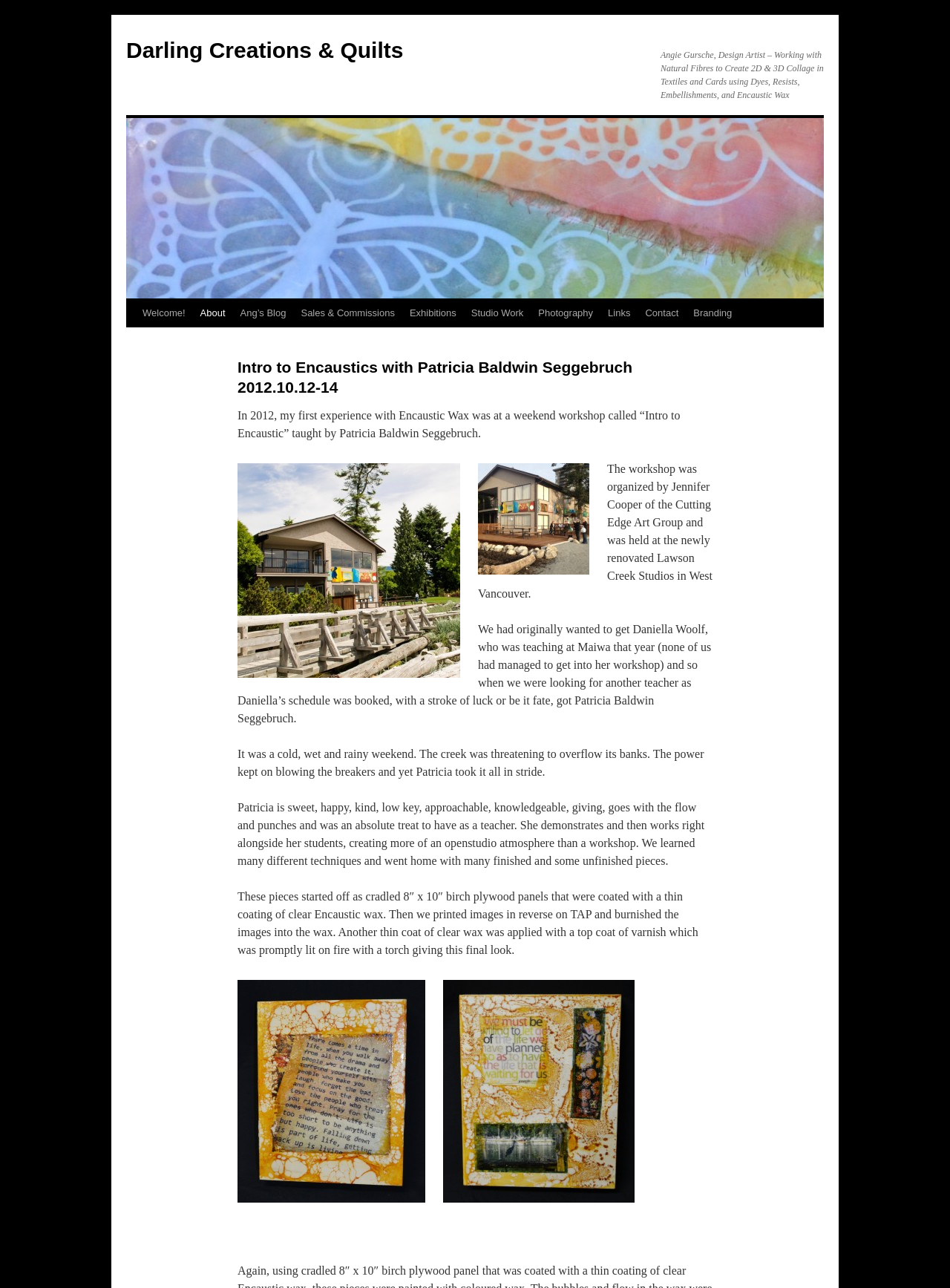What is the topic of the workshop mentioned in the webpage?
Using the visual information from the image, give a one-word or short-phrase answer.

Intro to Encaustics